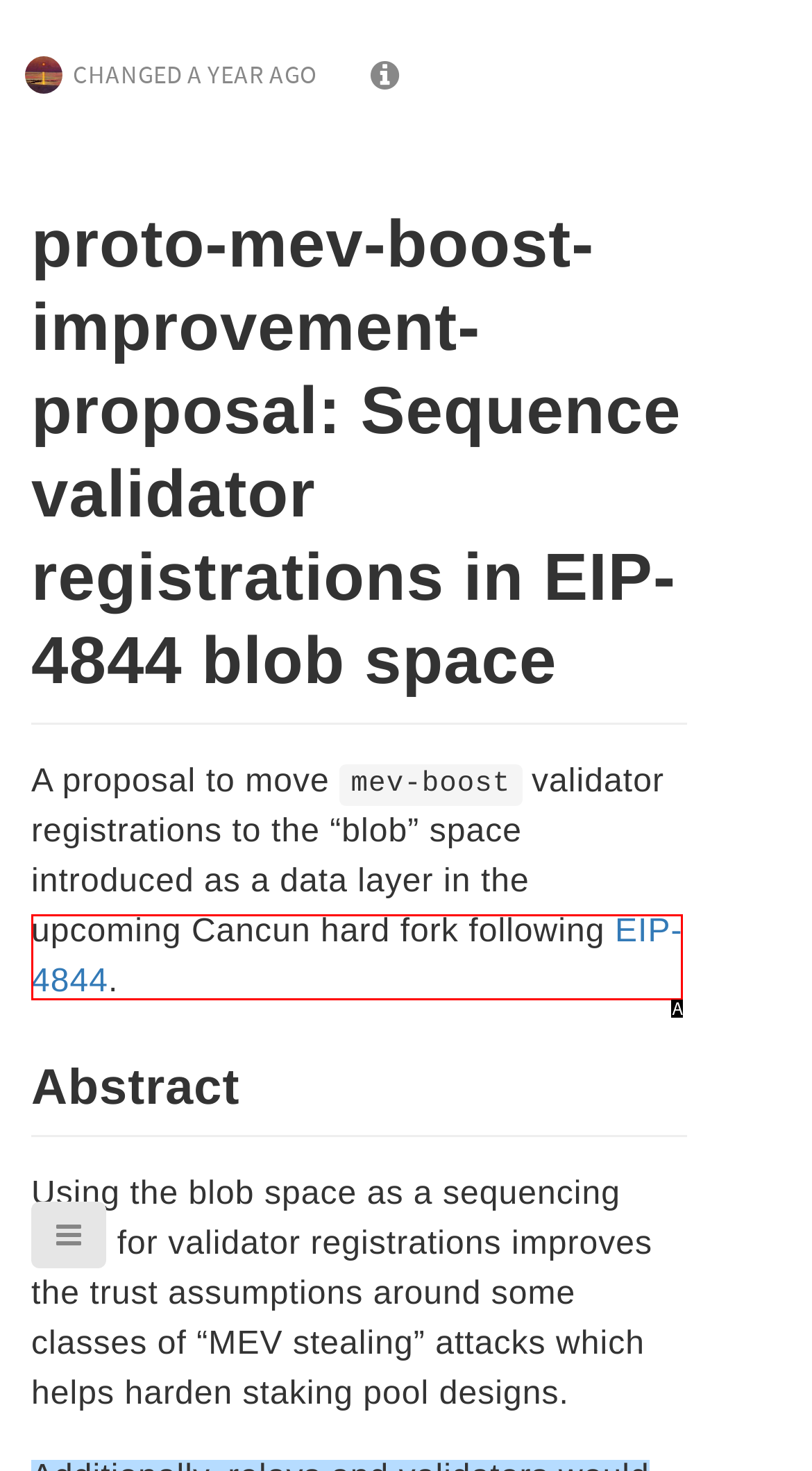Select the option that matches this description: EIP-4844
Answer by giving the letter of the chosen option.

A